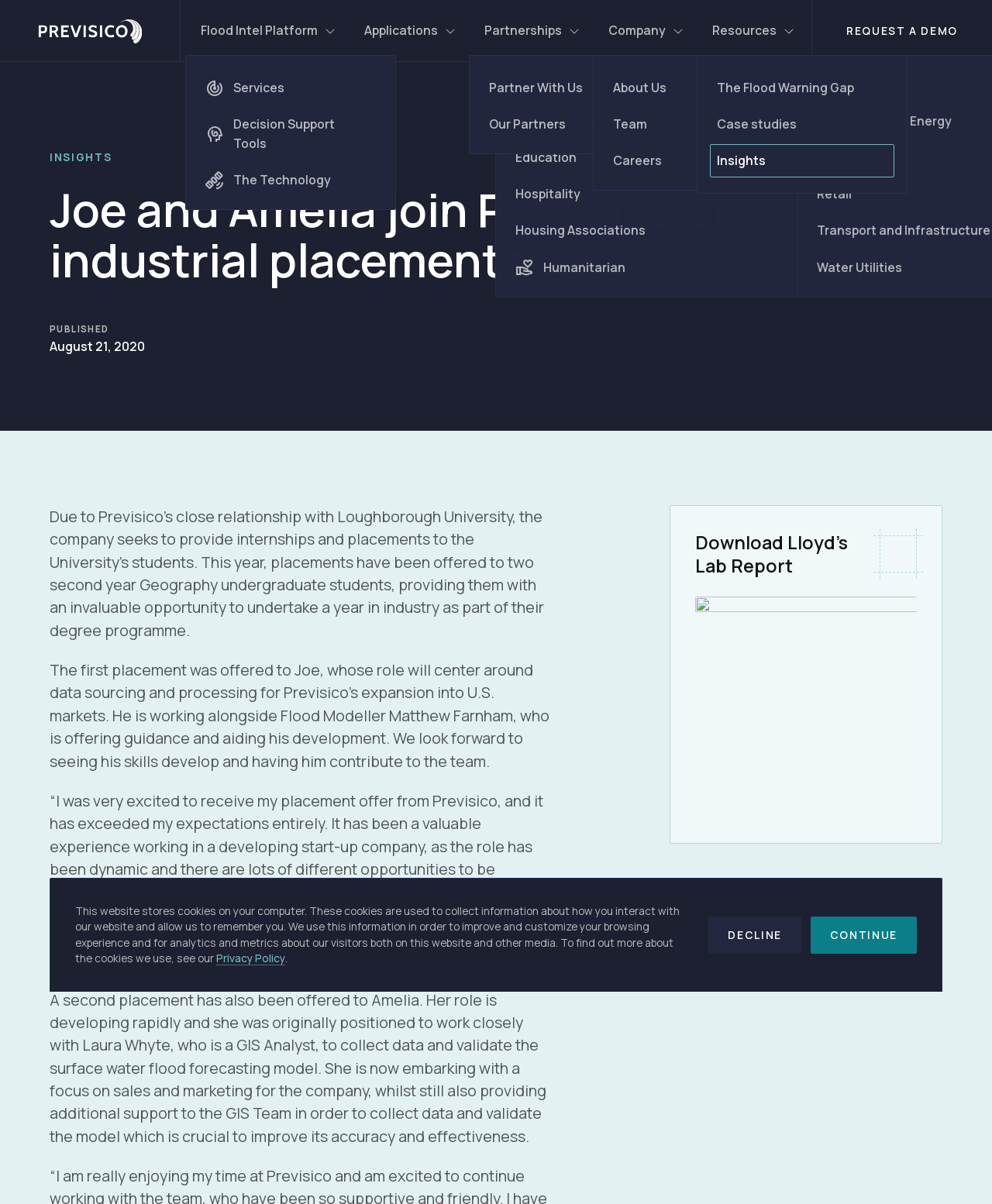Please mark the clickable region by giving the bounding box coordinates needed to complete this instruction: "Go to Services".

[0.2, 0.062, 0.386, 0.09]